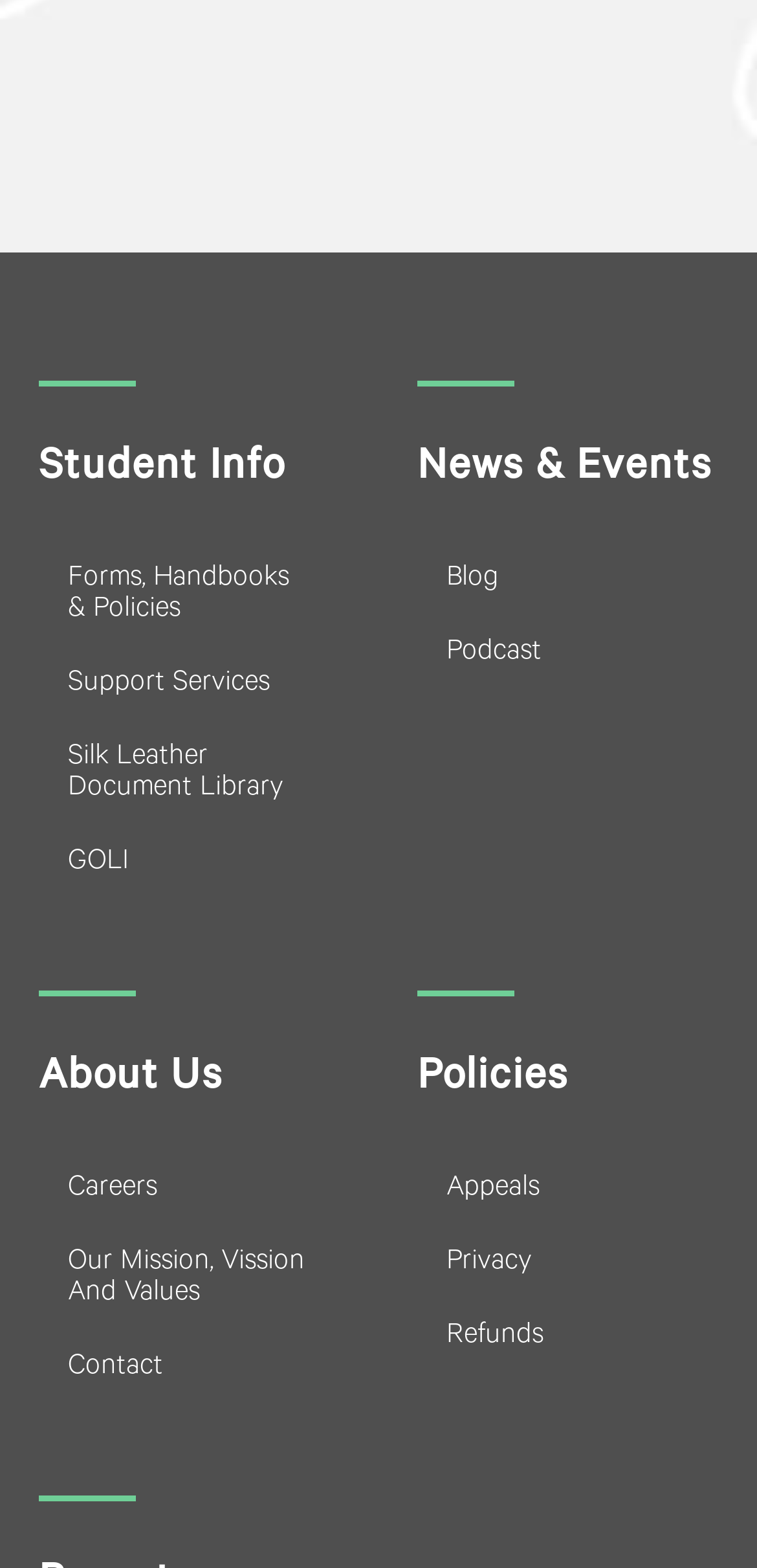Please identify the bounding box coordinates of the element's region that should be clicked to execute the following instruction: "Learn about the organization's mission". The bounding box coordinates must be four float numbers between 0 and 1, i.e., [left, top, right, bottom].

[0.051, 0.783, 0.449, 0.85]